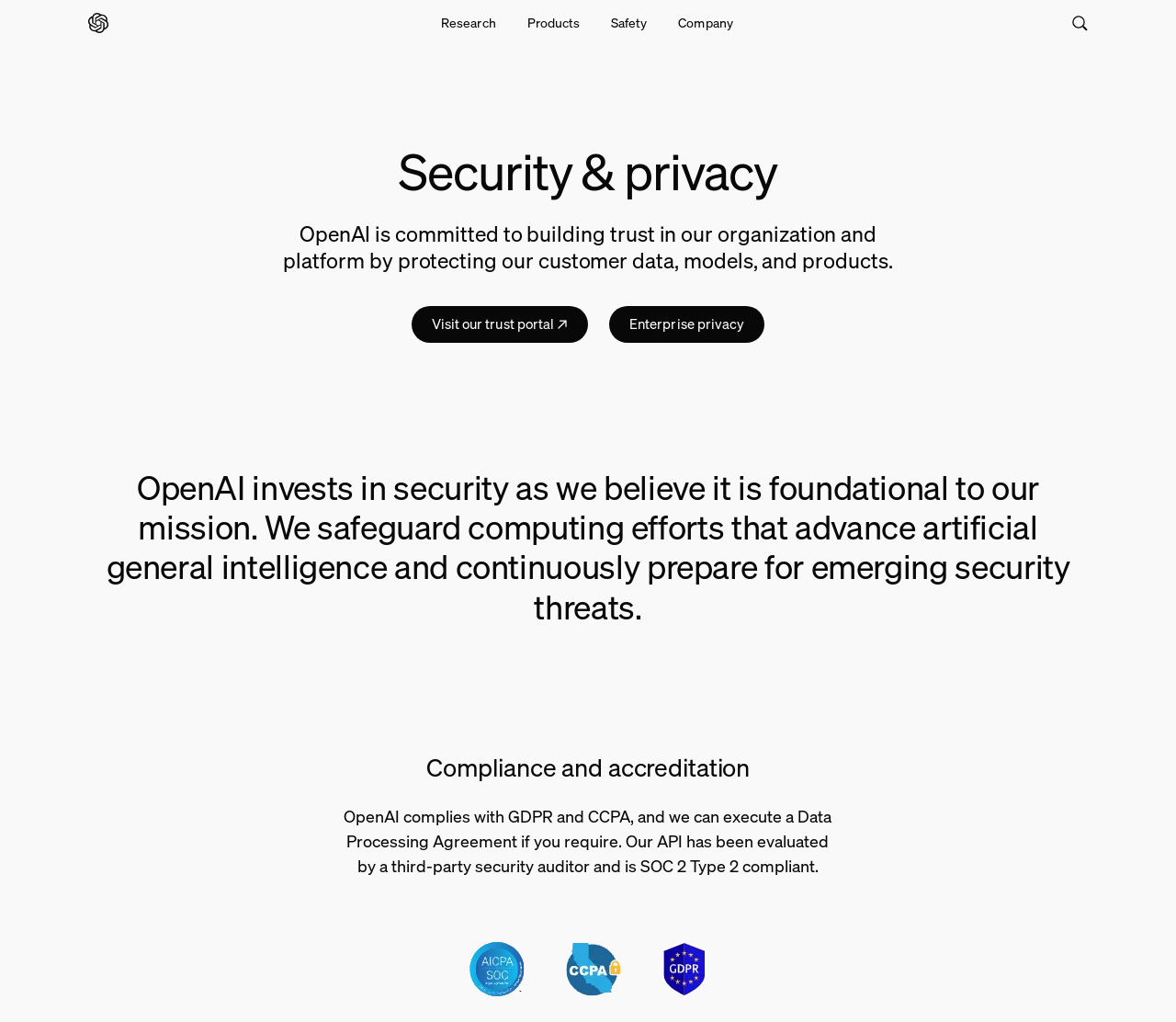Determine the bounding box coordinates of the clickable region to execute the instruction: "Click the 'OpenAI Home' link". The coordinates should be four float numbers between 0 and 1, denoted as [left, top, right, bottom].

[0.075, 0.013, 0.092, 0.032]